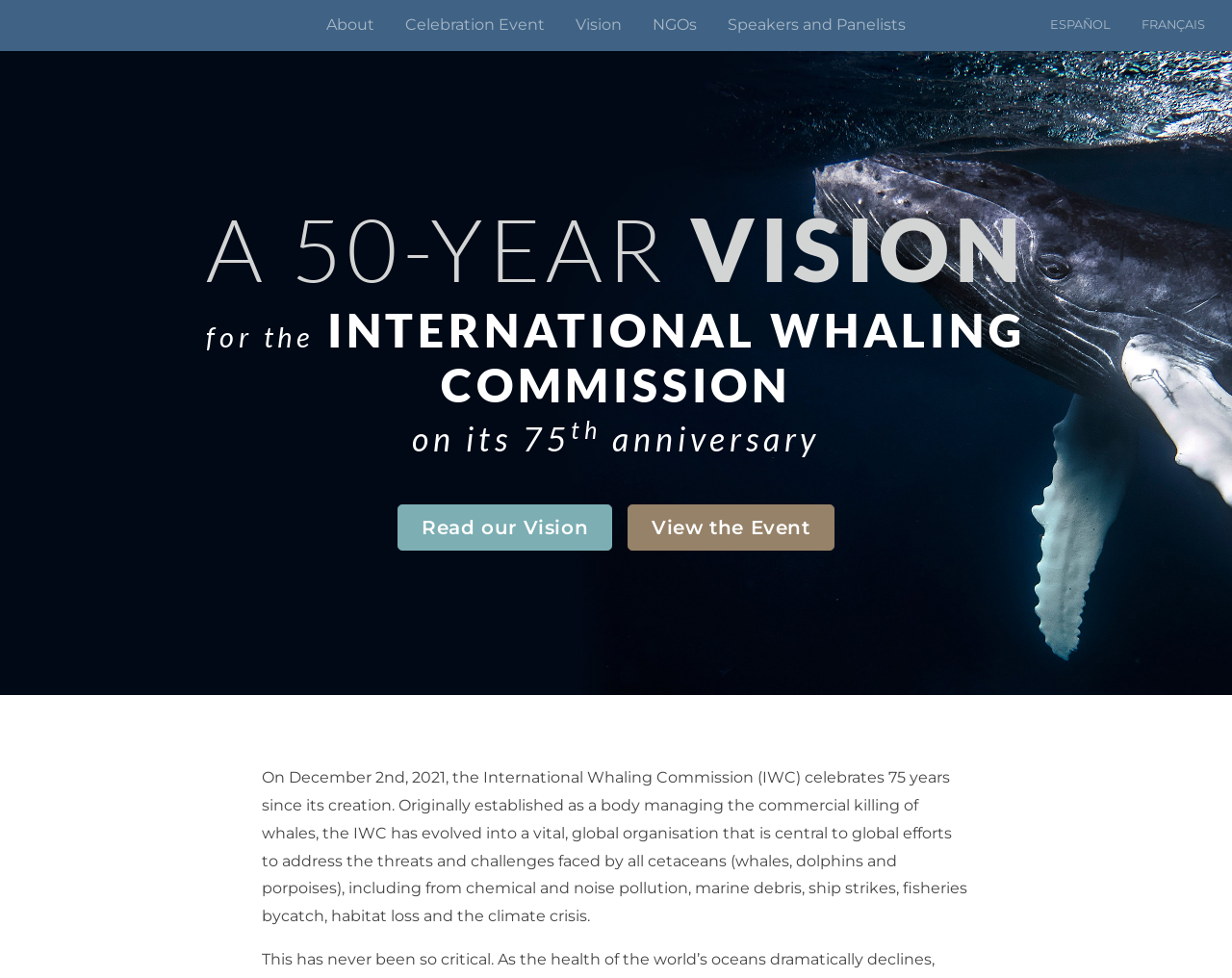What is the IWC's role?
Please respond to the question with a detailed and well-explained answer.

According to the webpage, the IWC has evolved into a vital, global organisation that is central to global efforts to address the threats and challenges faced by all cetaceans (whales, dolphins and porpoises).